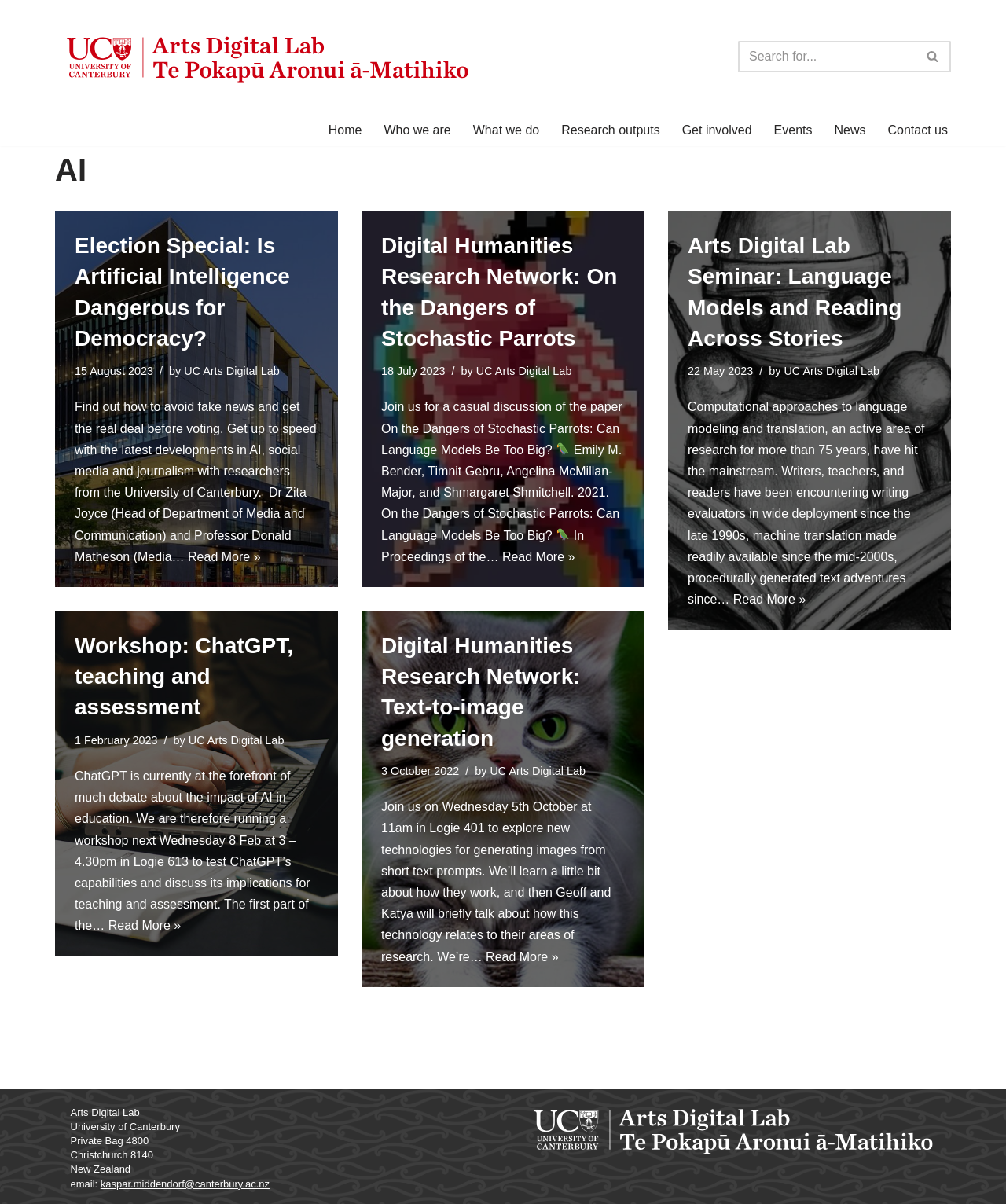Can you find the bounding box coordinates for the element to click on to achieve the instruction: "Read more about Election Special: Is Artificial Intelligence Dangerous for Democracy?"?

[0.187, 0.457, 0.259, 0.468]